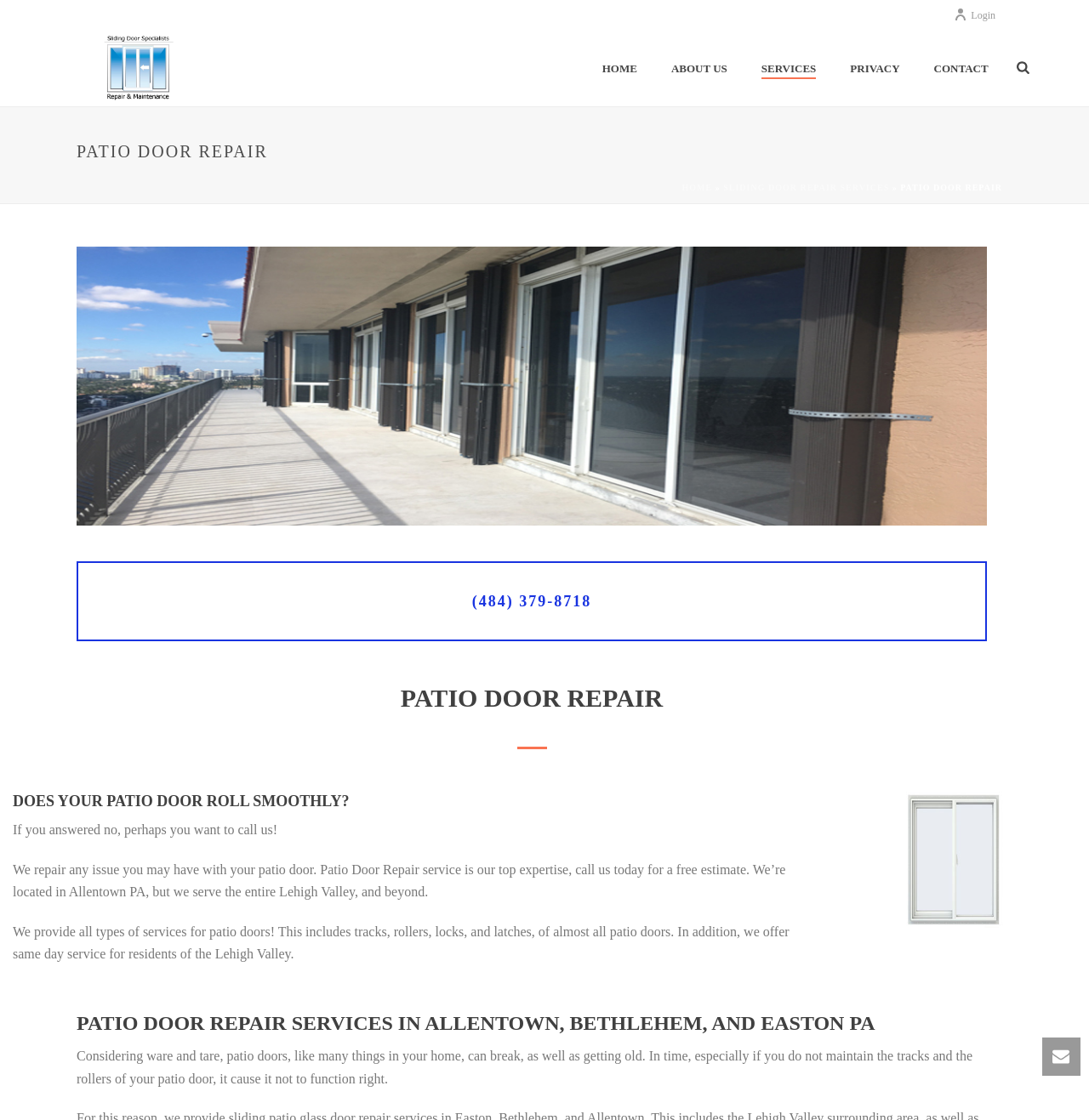What types of services does the company offer for patio doors?
Using the details shown in the screenshot, provide a comprehensive answer to the question.

The company offers various services for patio doors, including tracks, rollers, locks, and latches, as stated in the text 'We provide all types of services for patio doors! This includes tracks, rollers, locks, and latches, of almost all patio doors.'